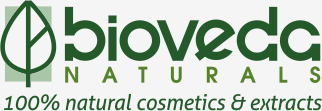Please provide a brief answer to the following inquiry using a single word or phrase:
What is the focus of Bioveda Naturals' product offerings?

Quality and purity